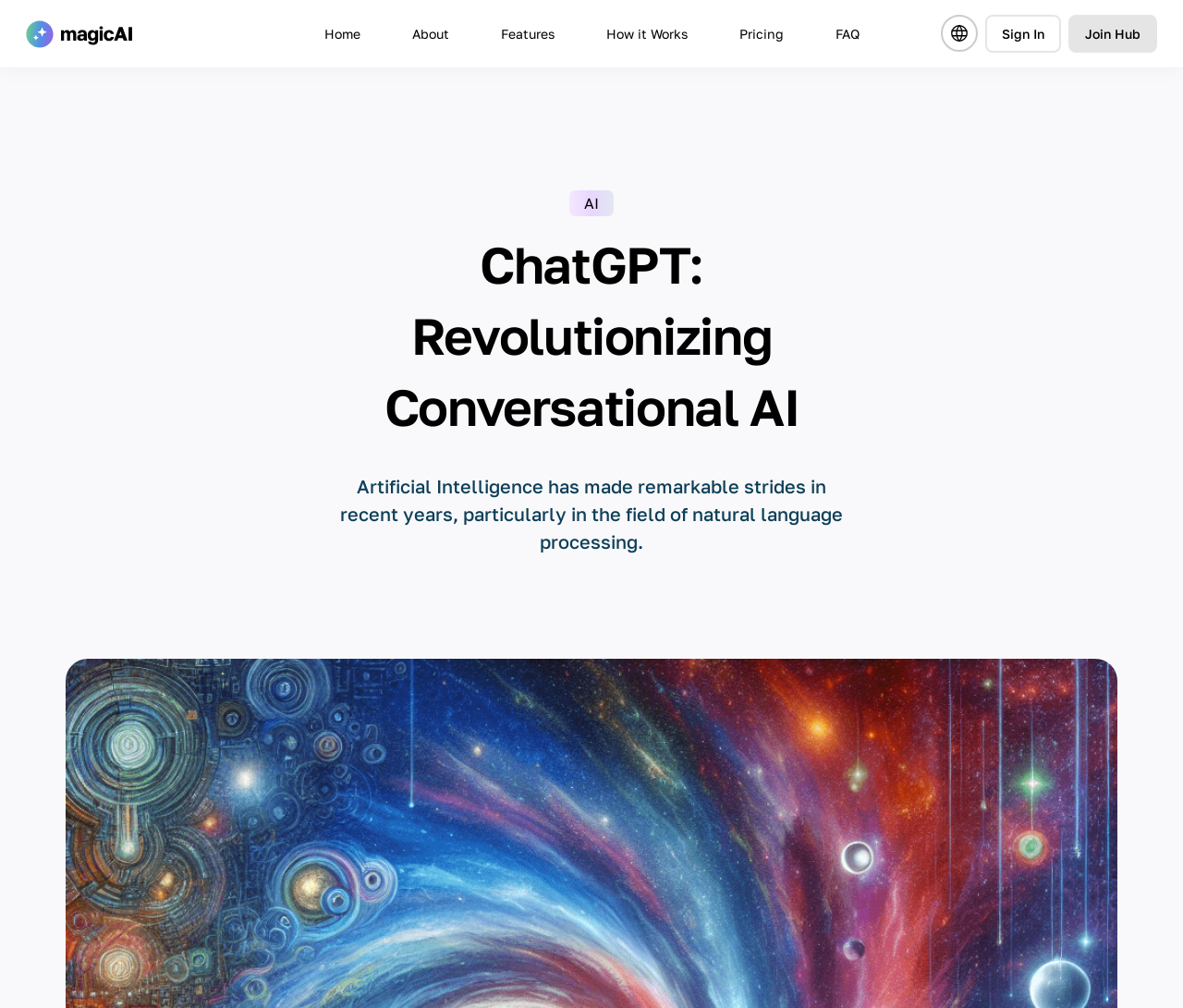What is the topic of the webpage?
Refer to the image and provide a thorough answer to the question.

I read the heading on the webpage, which is 'ChatGPT: Revolutionizing Conversational AI', and inferred that the topic of the webpage is Conversational AI.